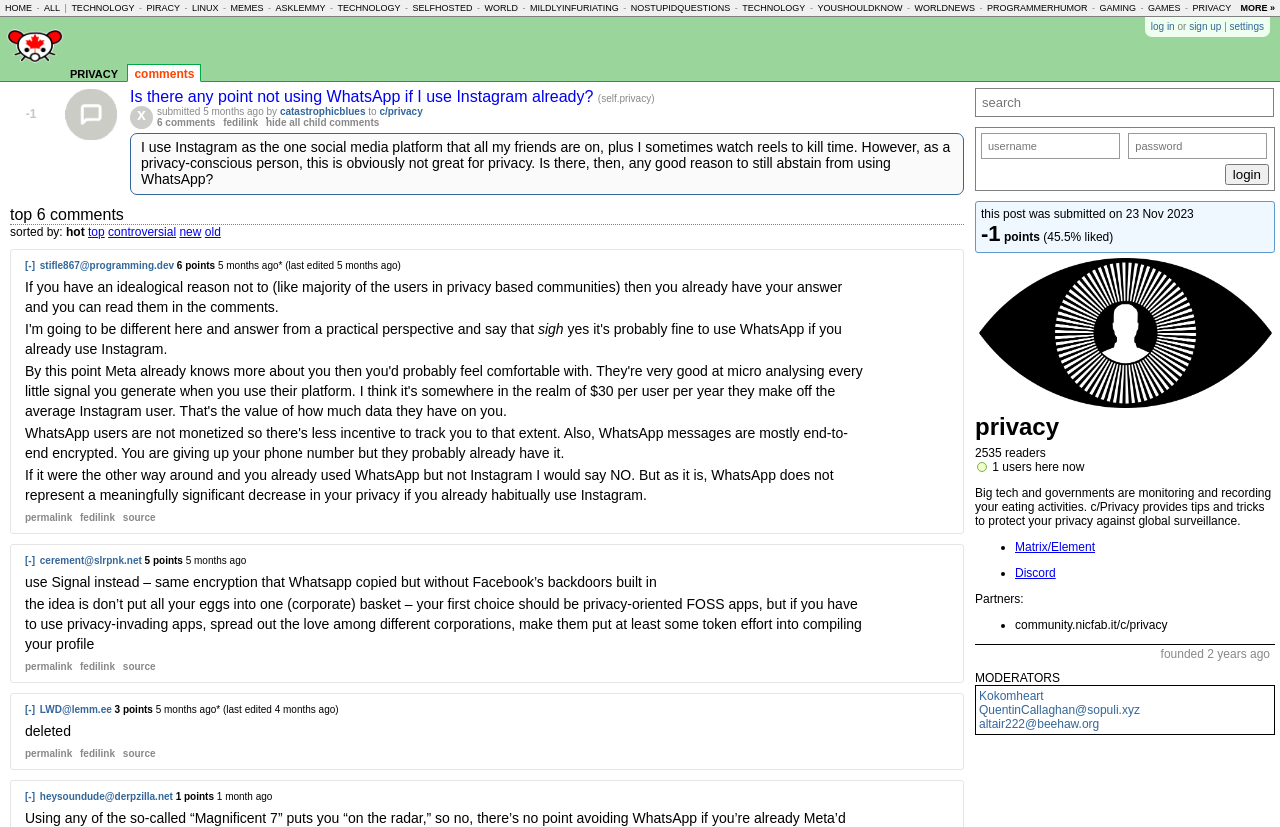Please find the bounding box coordinates of the element that must be clicked to perform the given instruction: "click on the HOME link". The coordinates should be four float numbers from 0 to 1, i.e., [left, top, right, bottom].

[0.004, 0.004, 0.025, 0.016]